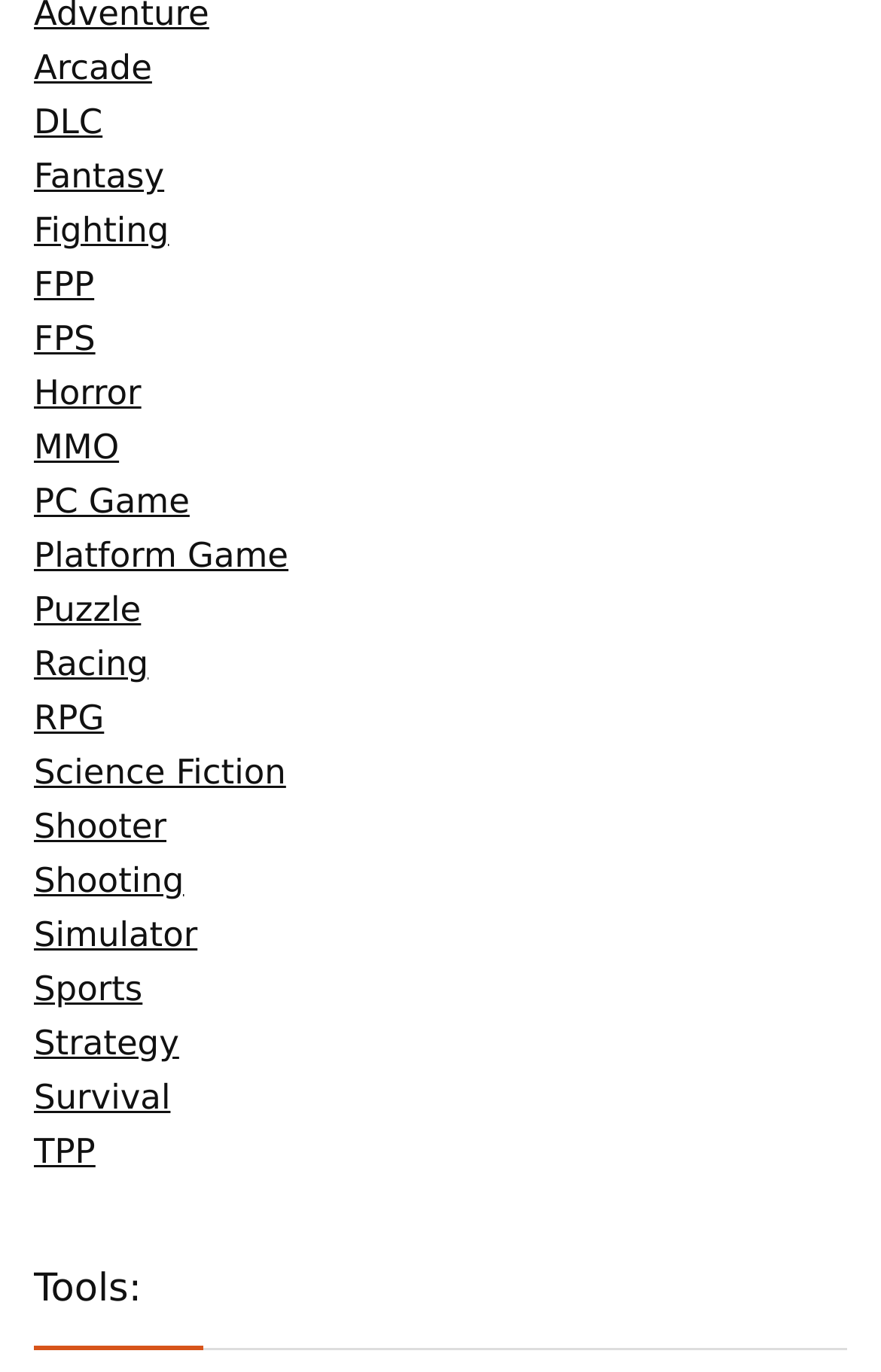Answer the following inquiry with a single word or phrase:
Is there a 'Tools' section on the page?

Yes